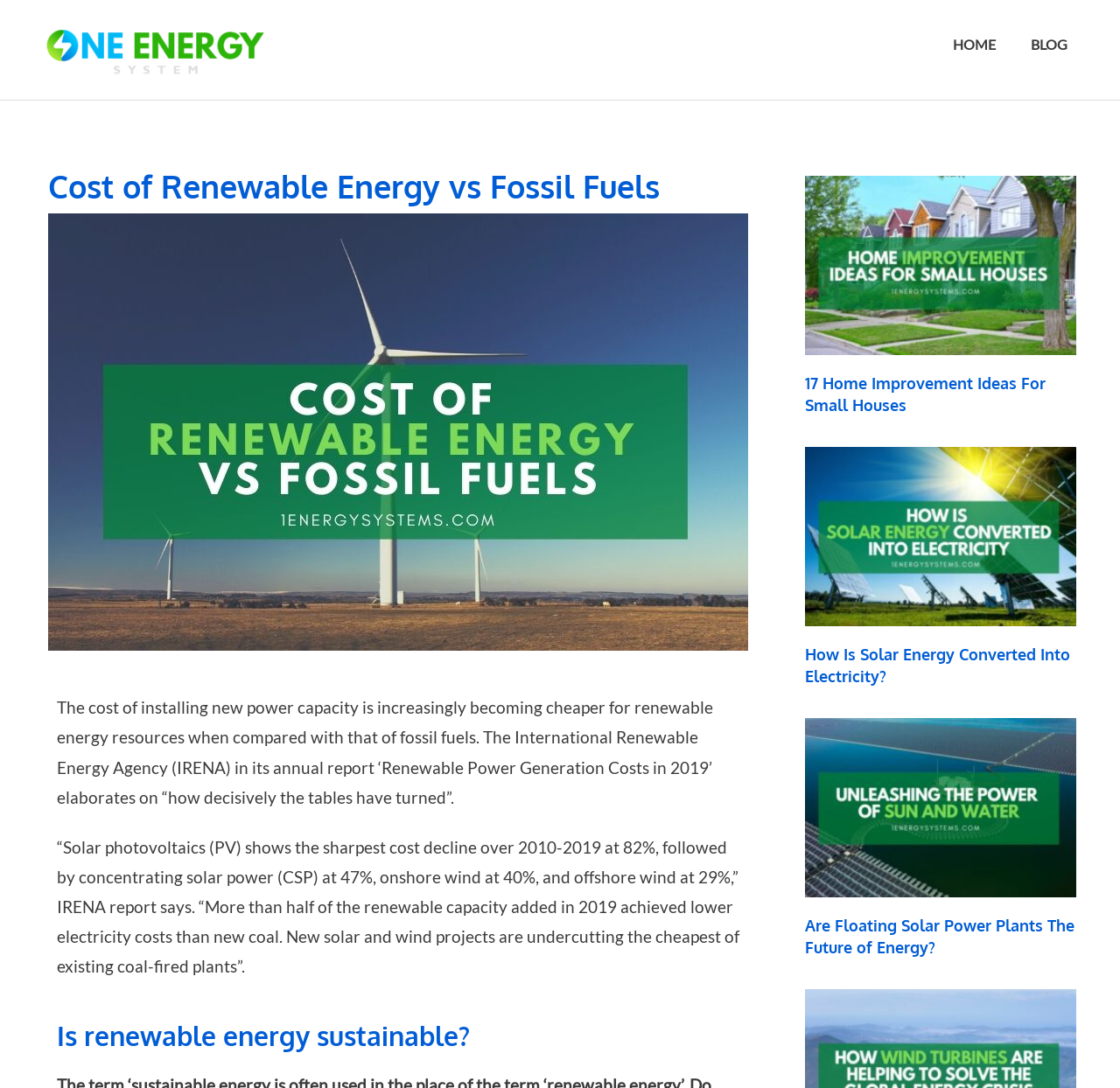Highlight the bounding box coordinates of the element you need to click to perform the following instruction: "Visit the 'One Energy System' website."

[0.031, 0.034, 0.245, 0.053]